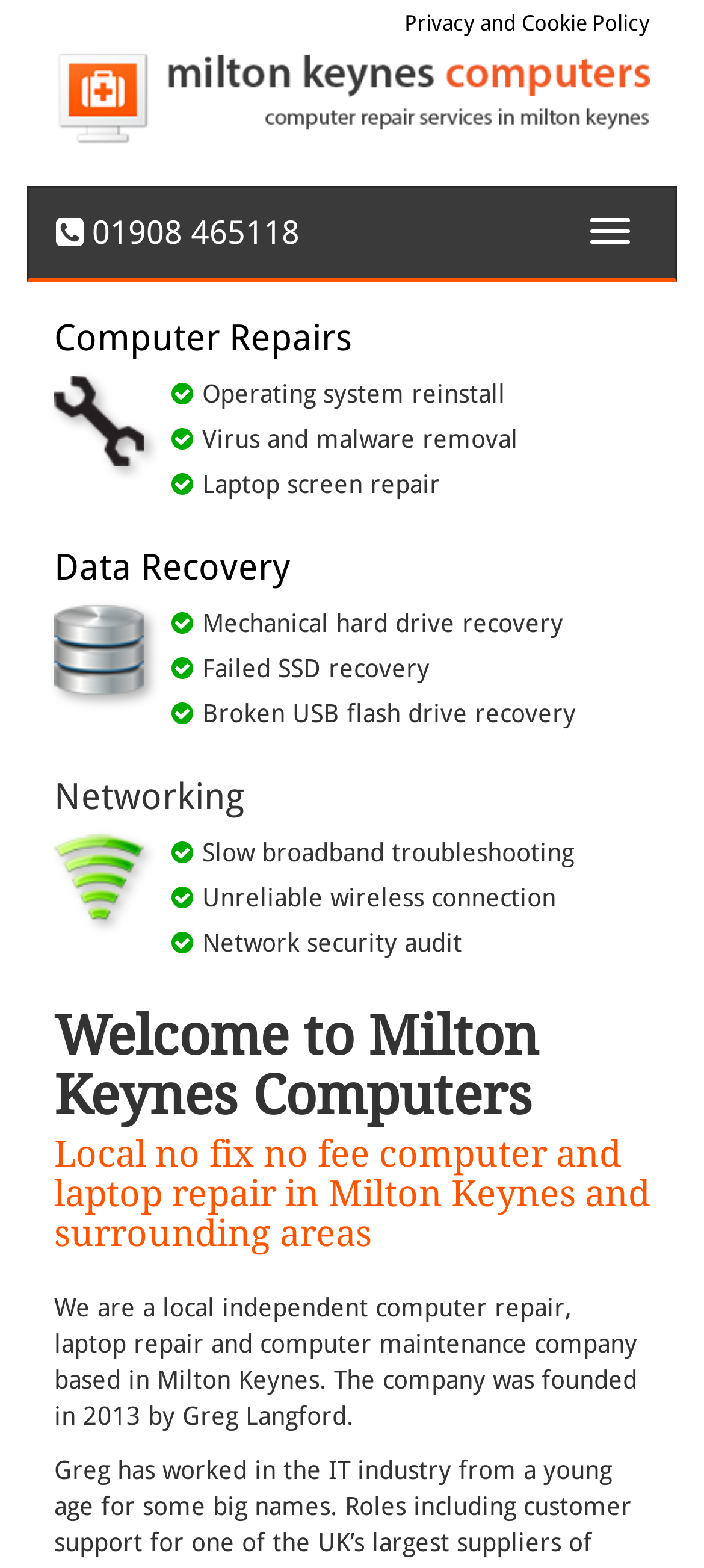Please locate the bounding box coordinates of the element that should be clicked to complete the given instruction: "Navigate to Computer Repairs".

[0.077, 0.201, 0.5, 0.229]